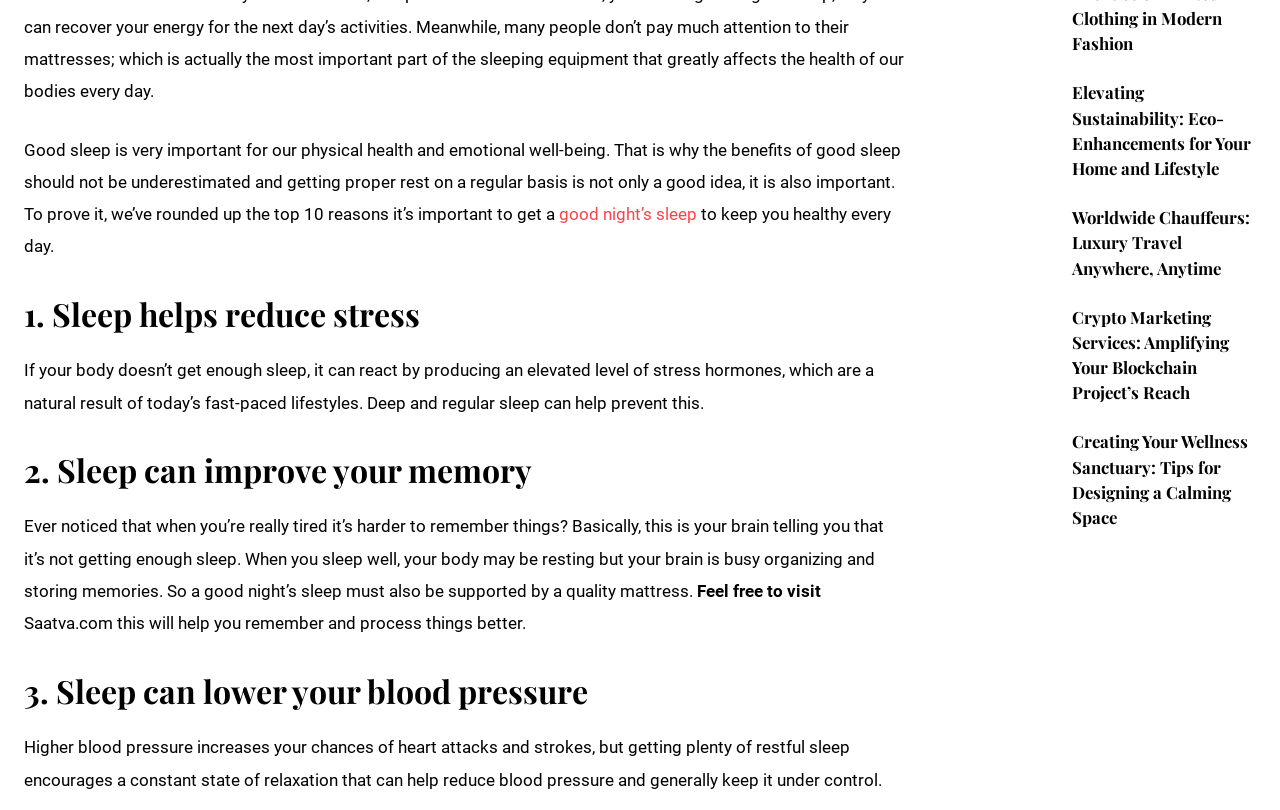With reference to the image, please provide a detailed answer to the following question: What is the importance of good sleep?

The webpage emphasizes the importance of good sleep for our physical health and emotional well-being, stating that it should not be underestimated and is essential for keeping us healthy every day.